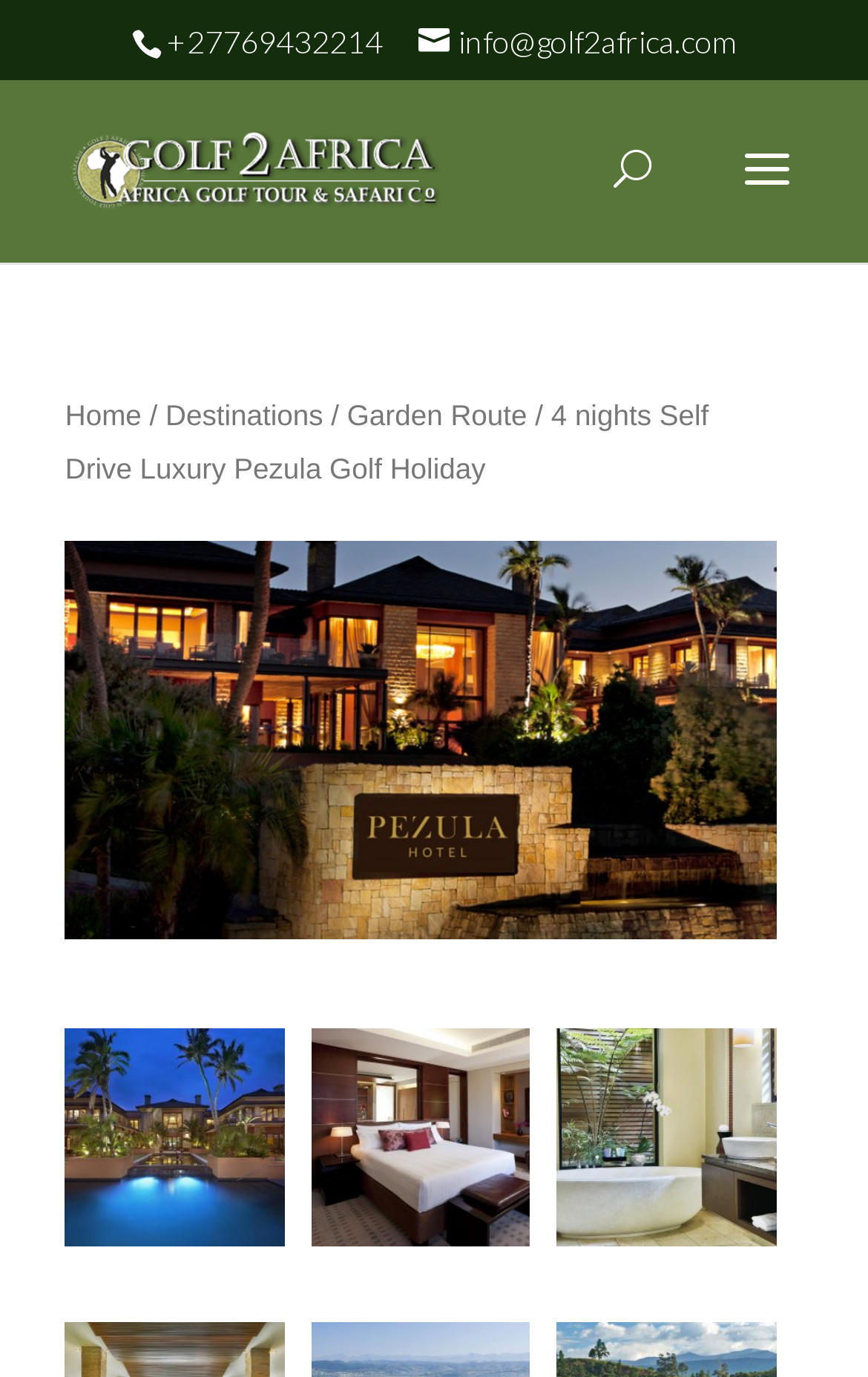What is the phone number to contact?
Your answer should be a single word or phrase derived from the screenshot.

+27769432214